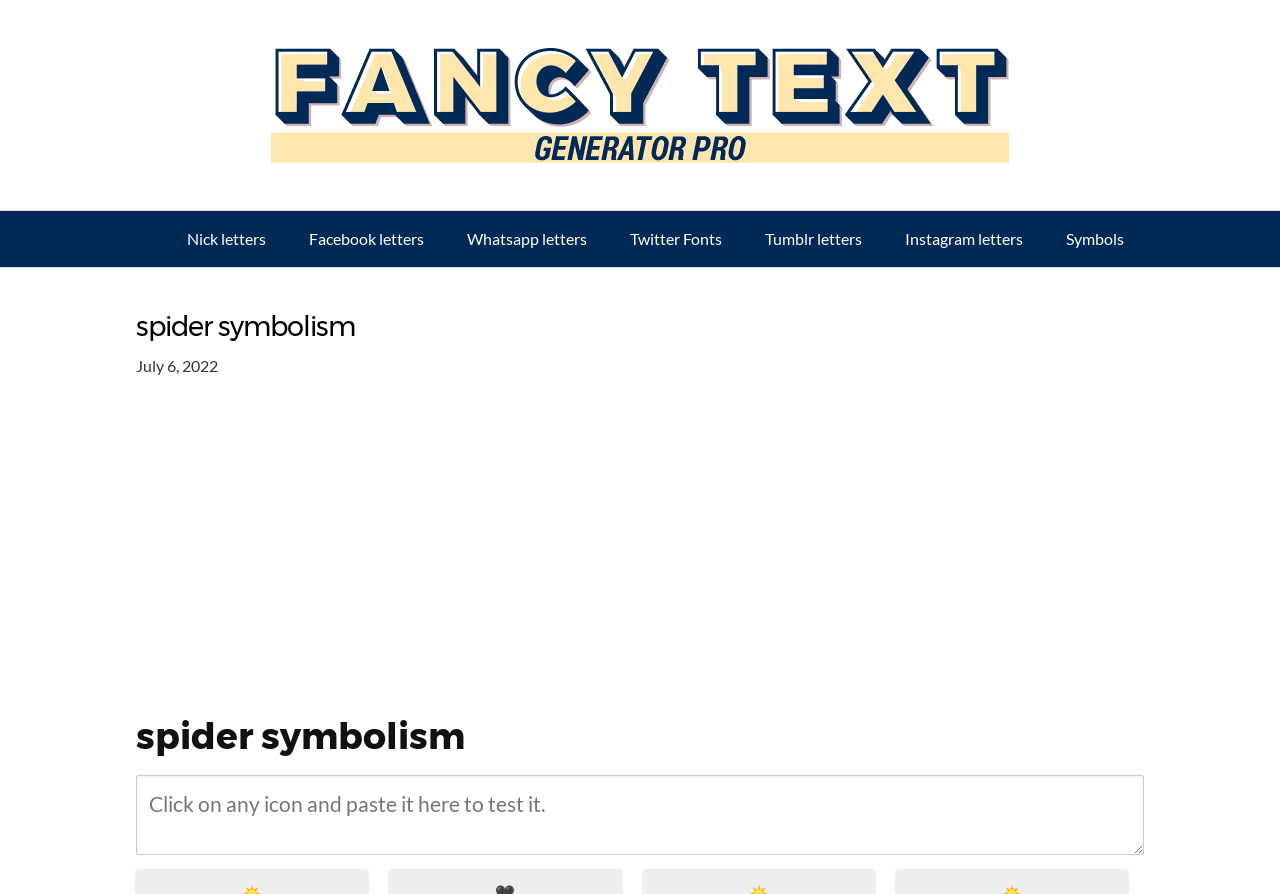Respond to the following question using a concise word or phrase: 
What is the date mentioned on the webpage?

July 6, 2022